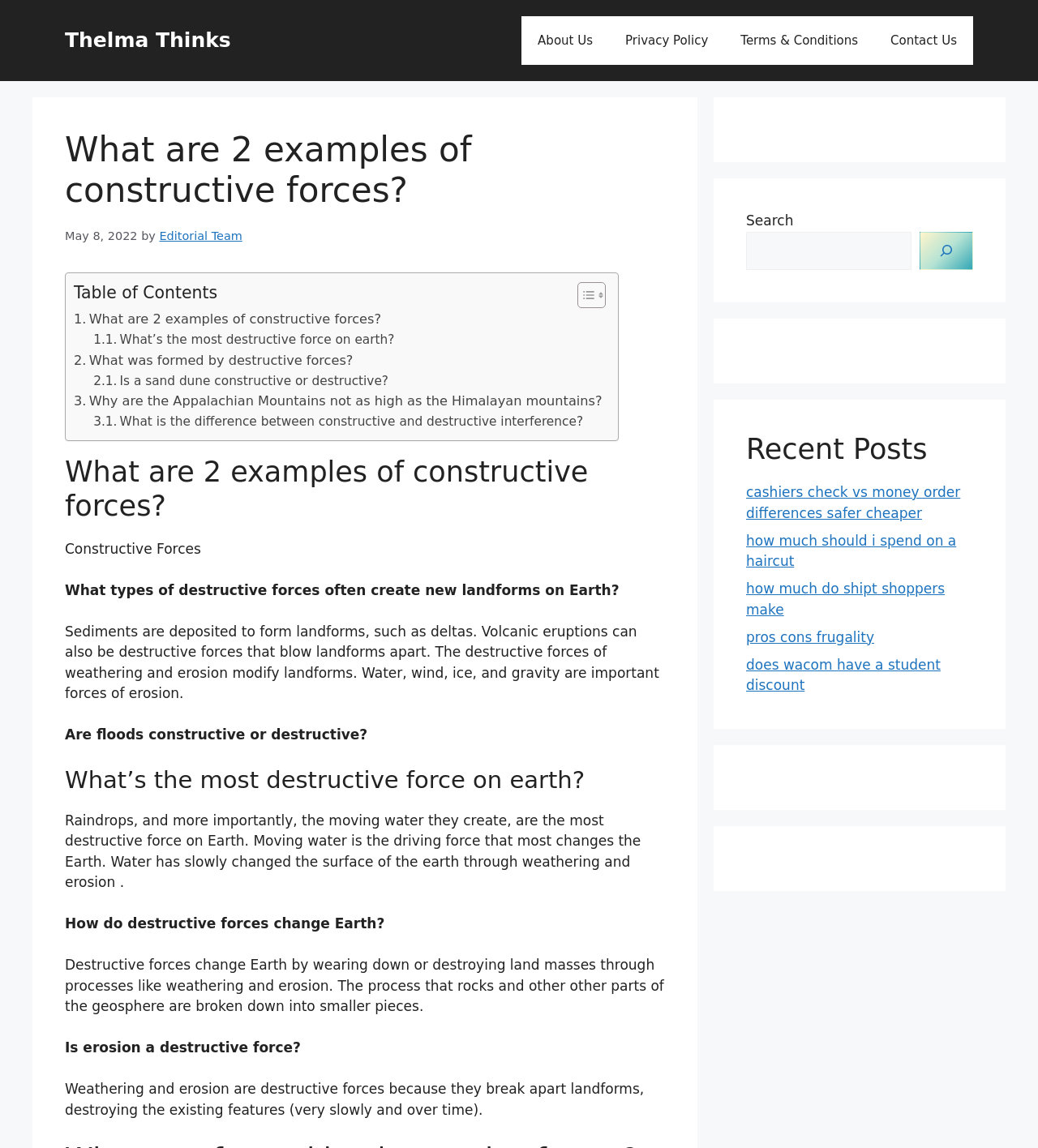Provide the bounding box coordinates of the HTML element described as: "Terms & Conditions". The bounding box coordinates should be four float numbers between 0 and 1, i.e., [left, top, right, bottom].

[0.698, 0.014, 0.842, 0.056]